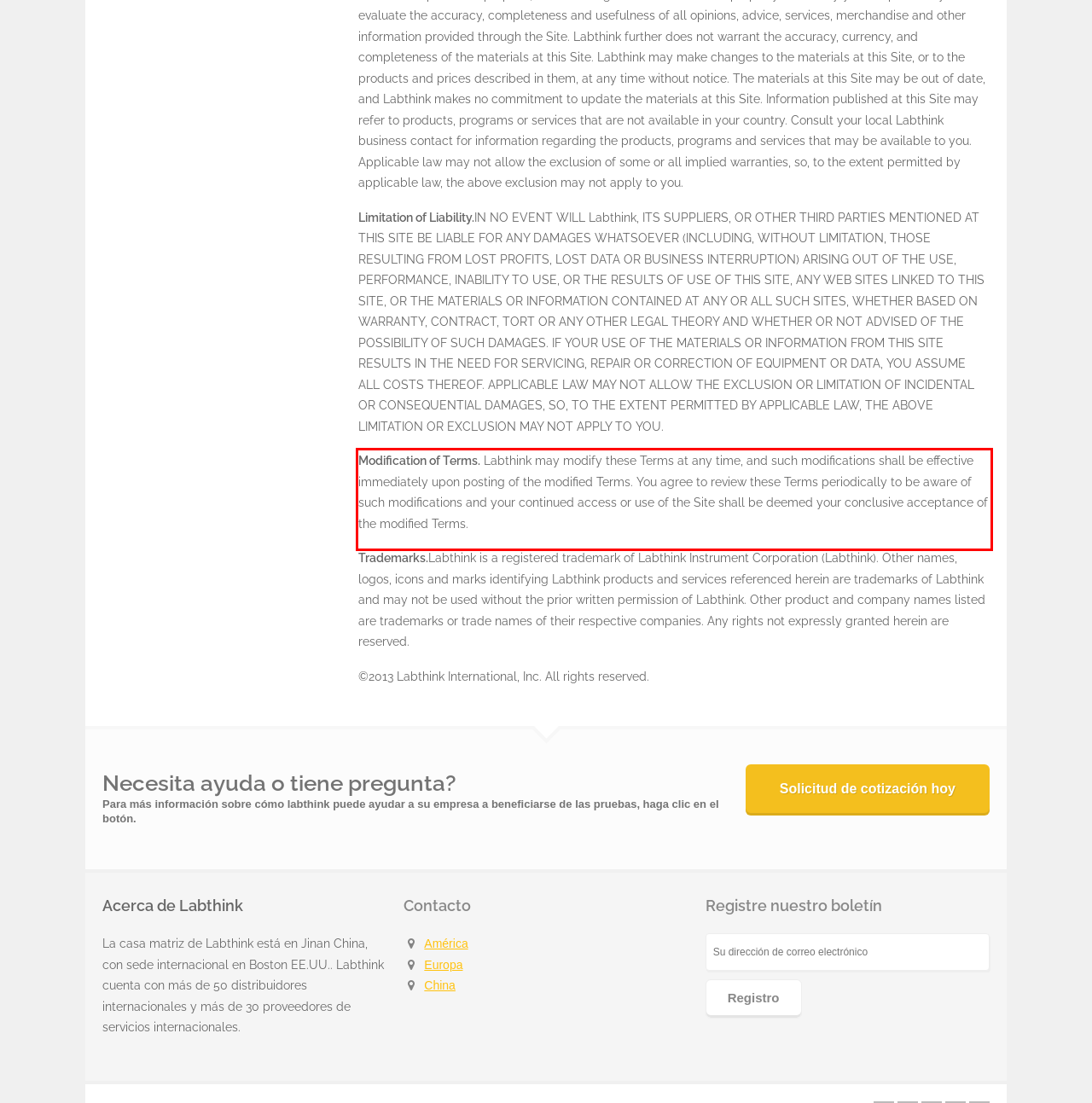Analyze the webpage screenshot and use OCR to recognize the text content in the red bounding box.

Modification of Terms. Labthink may modify these Terms at any time, and such modifications shall be effective immediately upon posting of the modified Terms. You agree to review these Terms periodically to be aware of such modifications and your continued access or use of the Site shall be deemed your conclusive acceptance of the modified Terms.